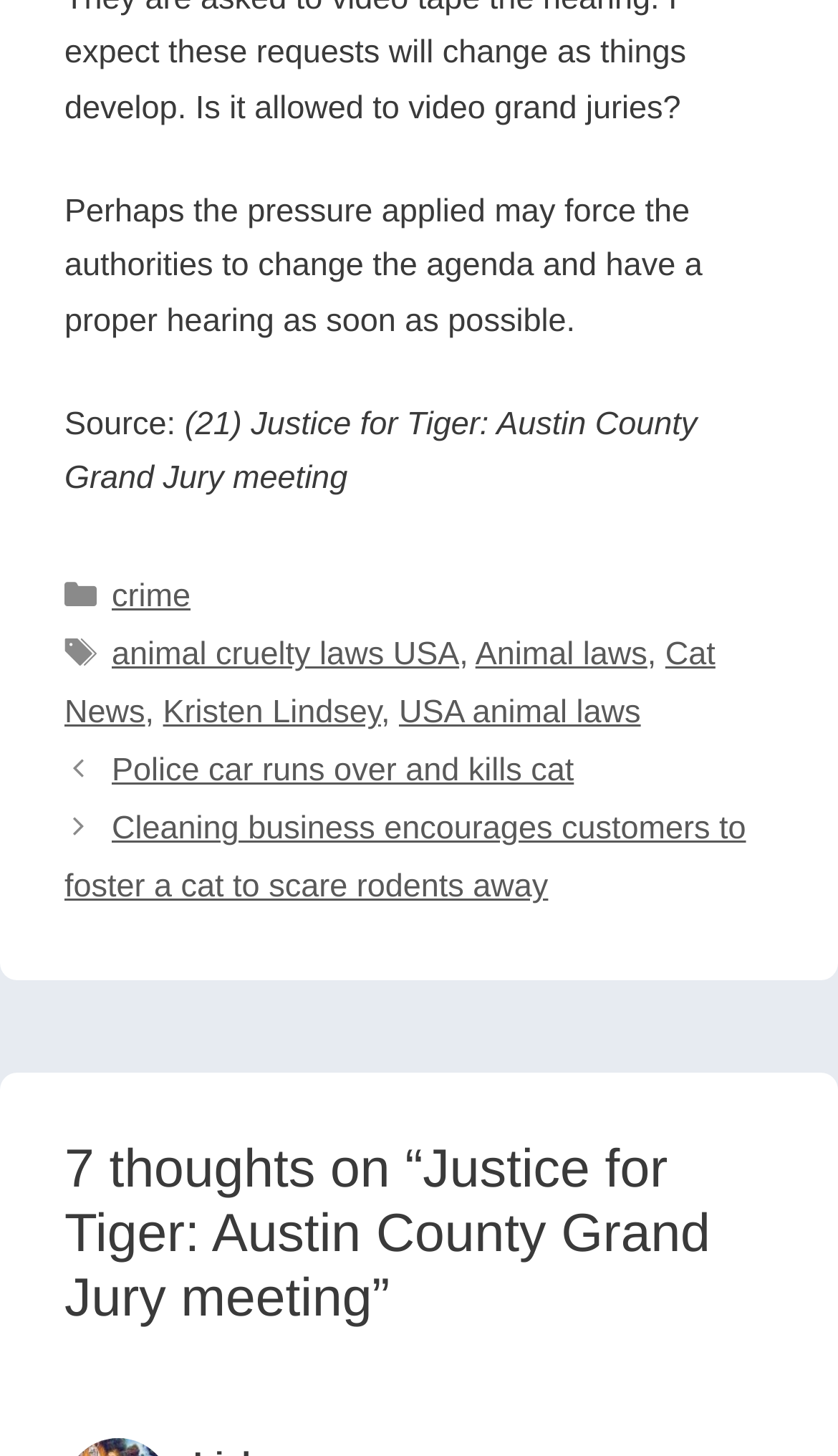What is the title of the section above the footer?
Use the image to give a comprehensive and detailed response to the question.

The title of the section above the footer can be determined by looking at the heading '7 thoughts on “Justice for Tiger: Austin County Grand Jury meeting”' which is located above the footer section.